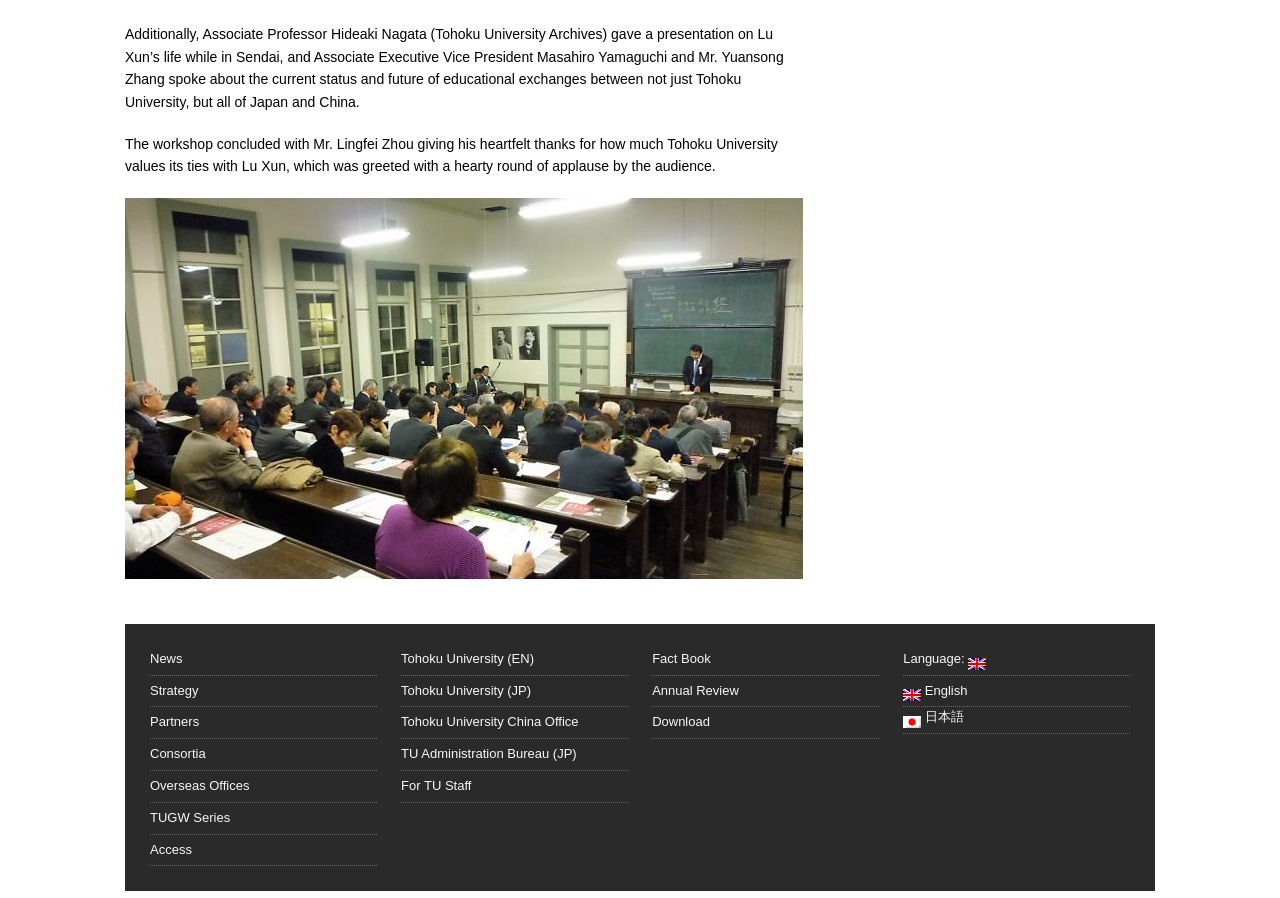Determine the bounding box coordinates of the element's region needed to click to follow the instruction: "Access Tohoku University (EN)". Provide these coordinates as four float numbers between 0 and 1, formatted as [left, top, right, bottom].

[0.313, 0.722, 0.49, 0.751]